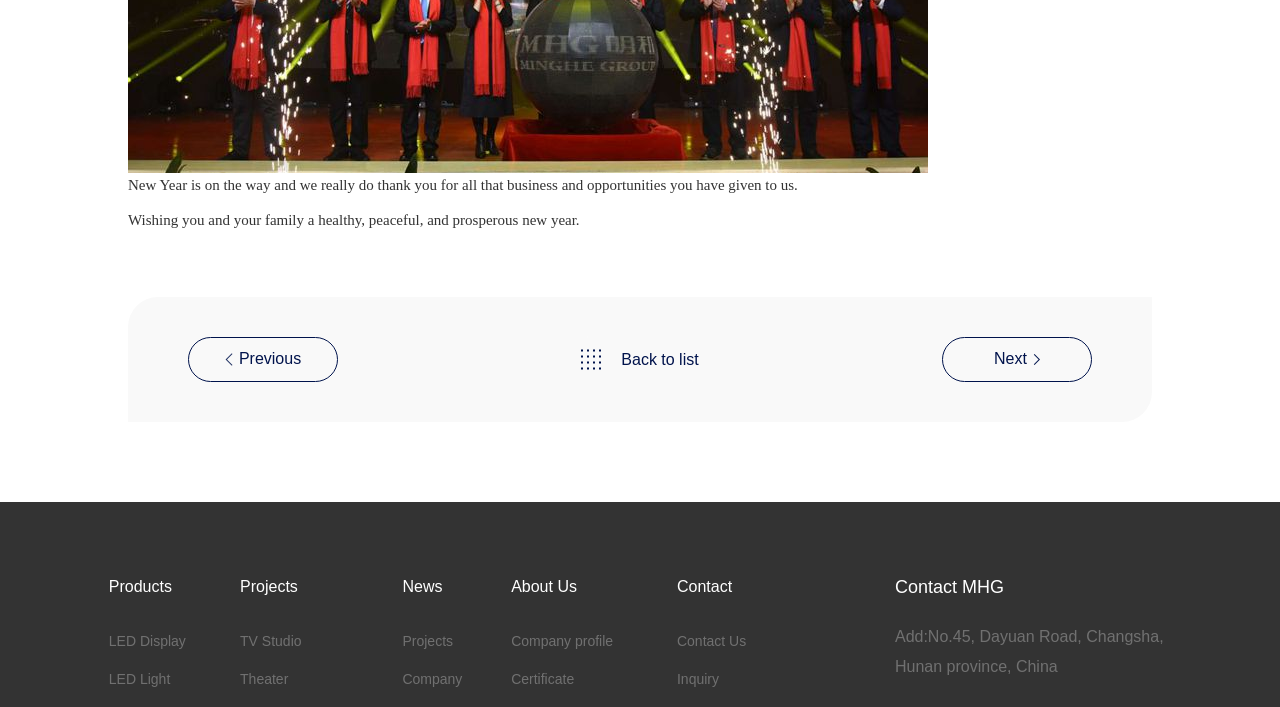Locate the bounding box for the described UI element: "Contact Us". Ensure the coordinates are four float numbers between 0 and 1, formatted as [left, top, right, bottom].

[0.529, 0.895, 0.583, 0.917]